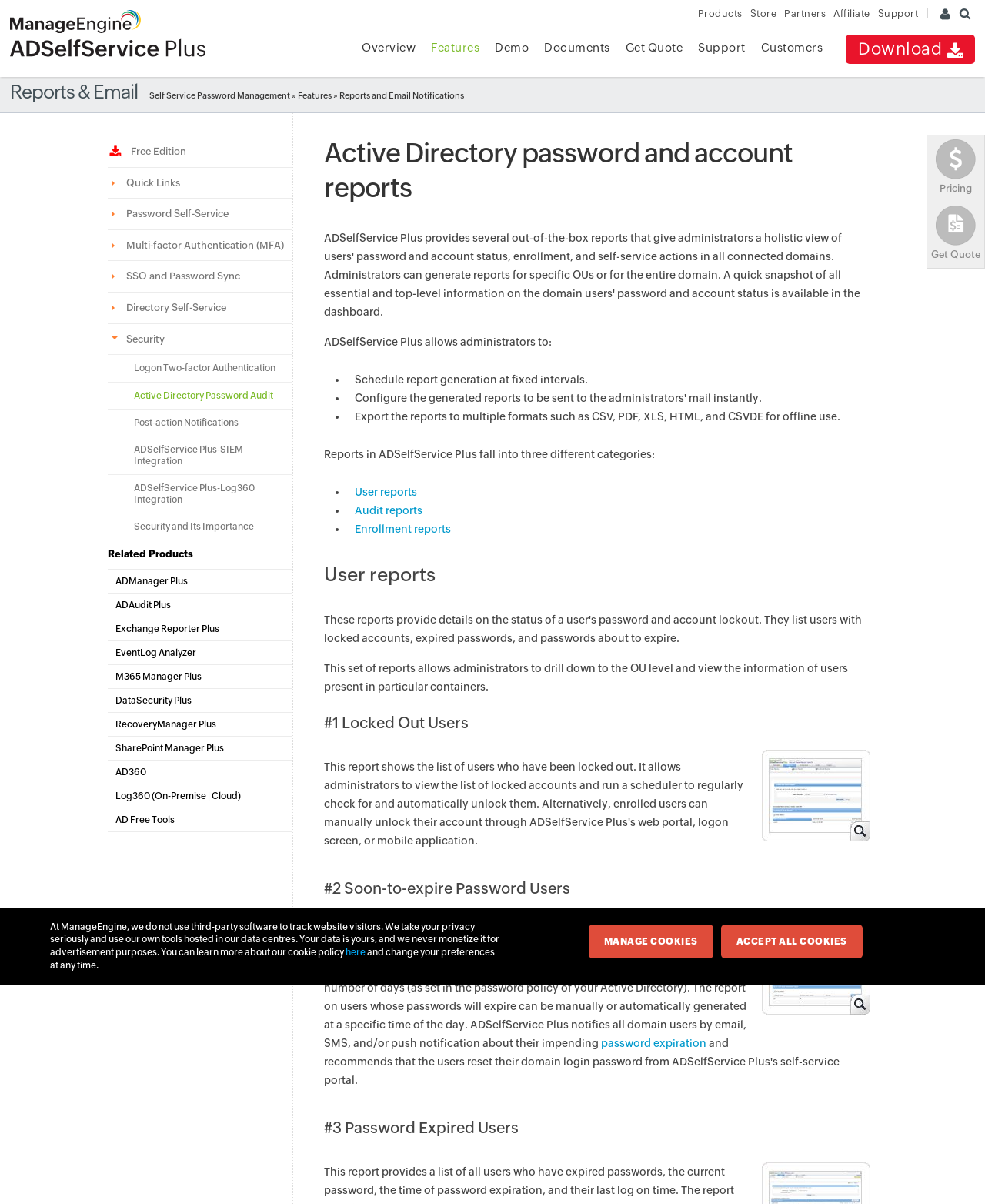Use a single word or phrase to answer this question: 
What is the name of the company that develops ADSelfService Plus?

ManageEngine